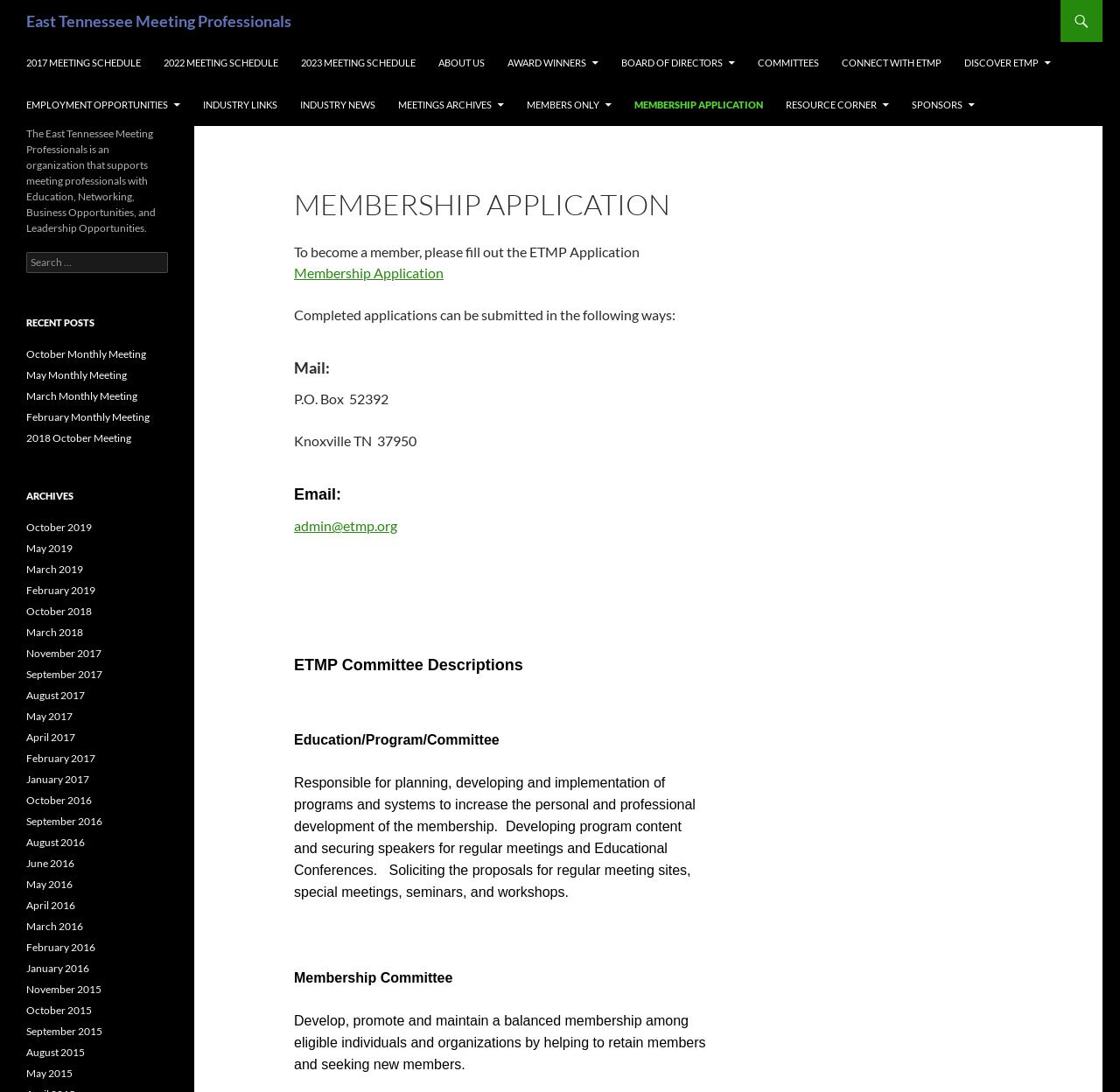Articulate a complete and detailed caption of the webpage elements.

The webpage is about the East Tennessee Meeting Professionals organization, which supports meeting professionals with education, networking, business opportunities, and leadership opportunities. 

At the top of the page, there is a heading with the organization's name, followed by a link to "SKIP TO CONTENT". Below this, there are several links to different pages, including meeting schedules for various years, about us, award winners, board of directors, committees, and more.

On the left side of the page, there is a section with a heading "MEMBERSHIP APPLICATION" and a subheading "To become a member, please fill out the ETMP Application". Below this, there are instructions on how to submit the application, including by mail and email. 

Further down, there is a section with committee descriptions, including the education/program committee, membership committee, and others. Each committee has a brief description of its responsibilities.

On the right side of the page, there is a section with a heading "RECENT POSTS" and links to several recent posts, including October, May, March, and February monthly meetings. Below this, there is a section with archives, which includes links to posts from previous years, dating back to 2015.

There is also a search bar at the top right of the page, allowing users to search for specific content.